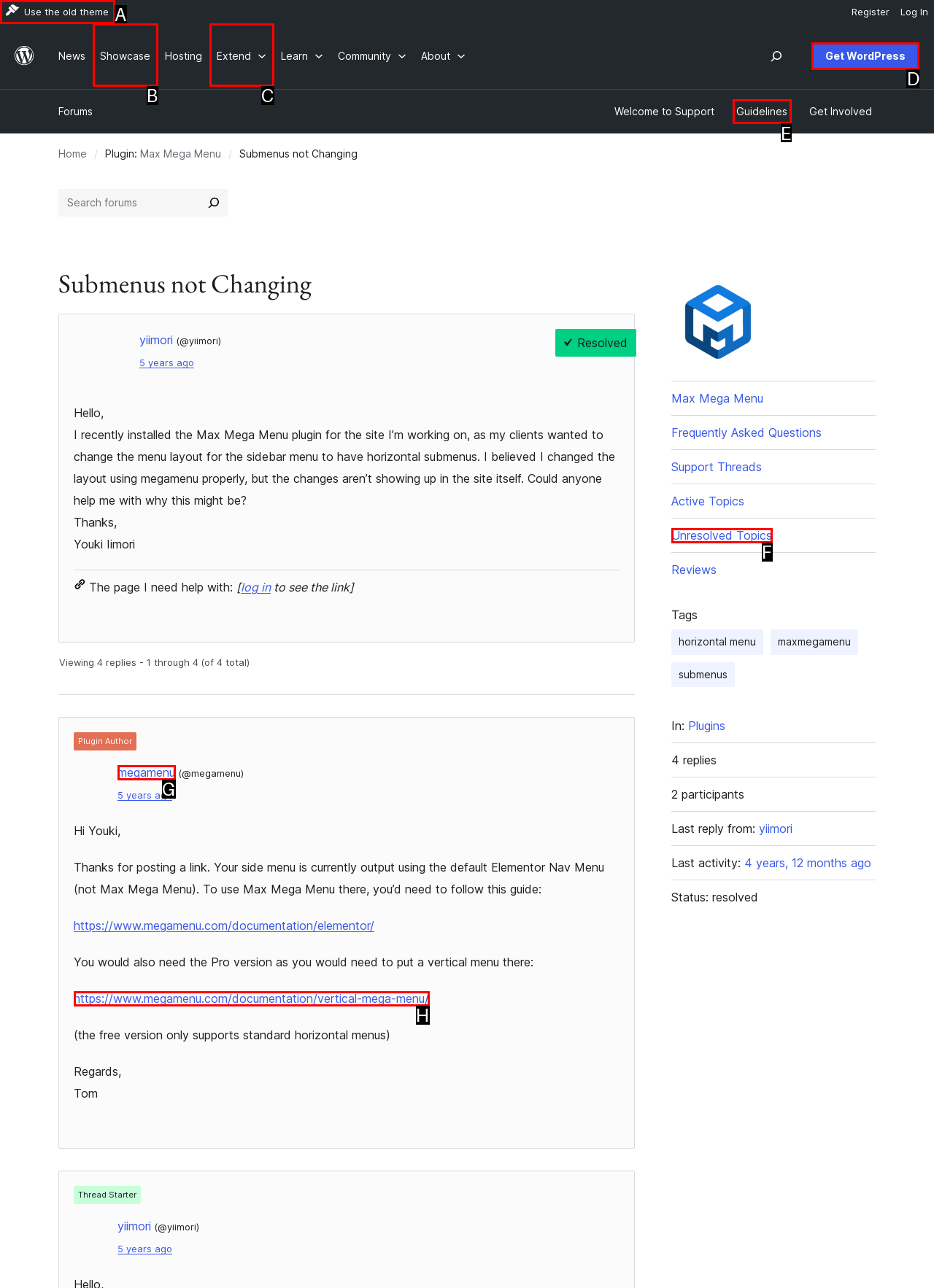Tell me which one HTML element you should click to complete the following task: Get WordPress
Answer with the option's letter from the given choices directly.

D